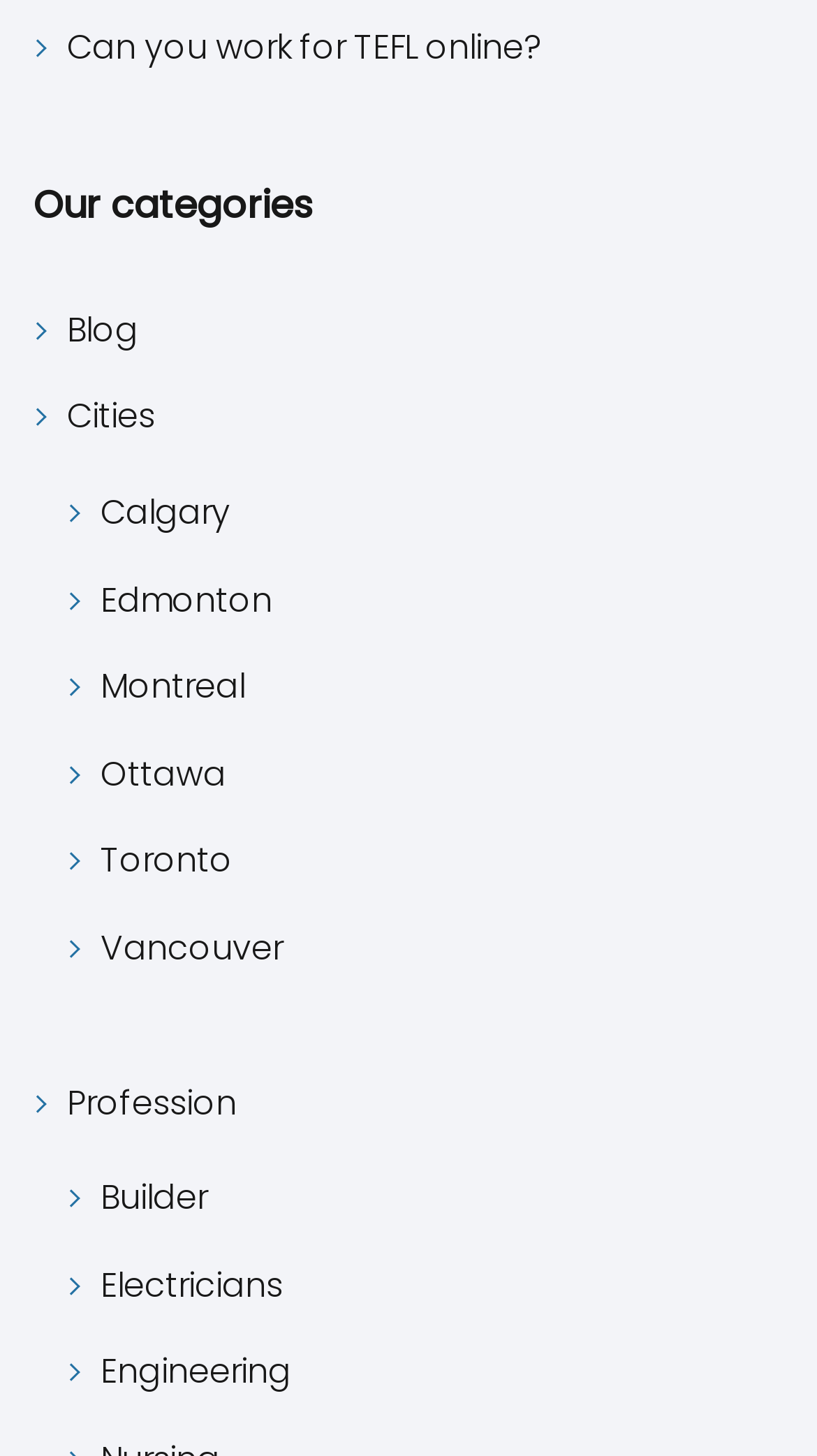How many cities are listed?
Could you give a comprehensive explanation in response to this question?

I counted the number of city links listed under the 'Cities' category, which are Calgary, Edmonton, Montreal, Ottawa, Toronto, and Vancouver, totaling 6 cities.